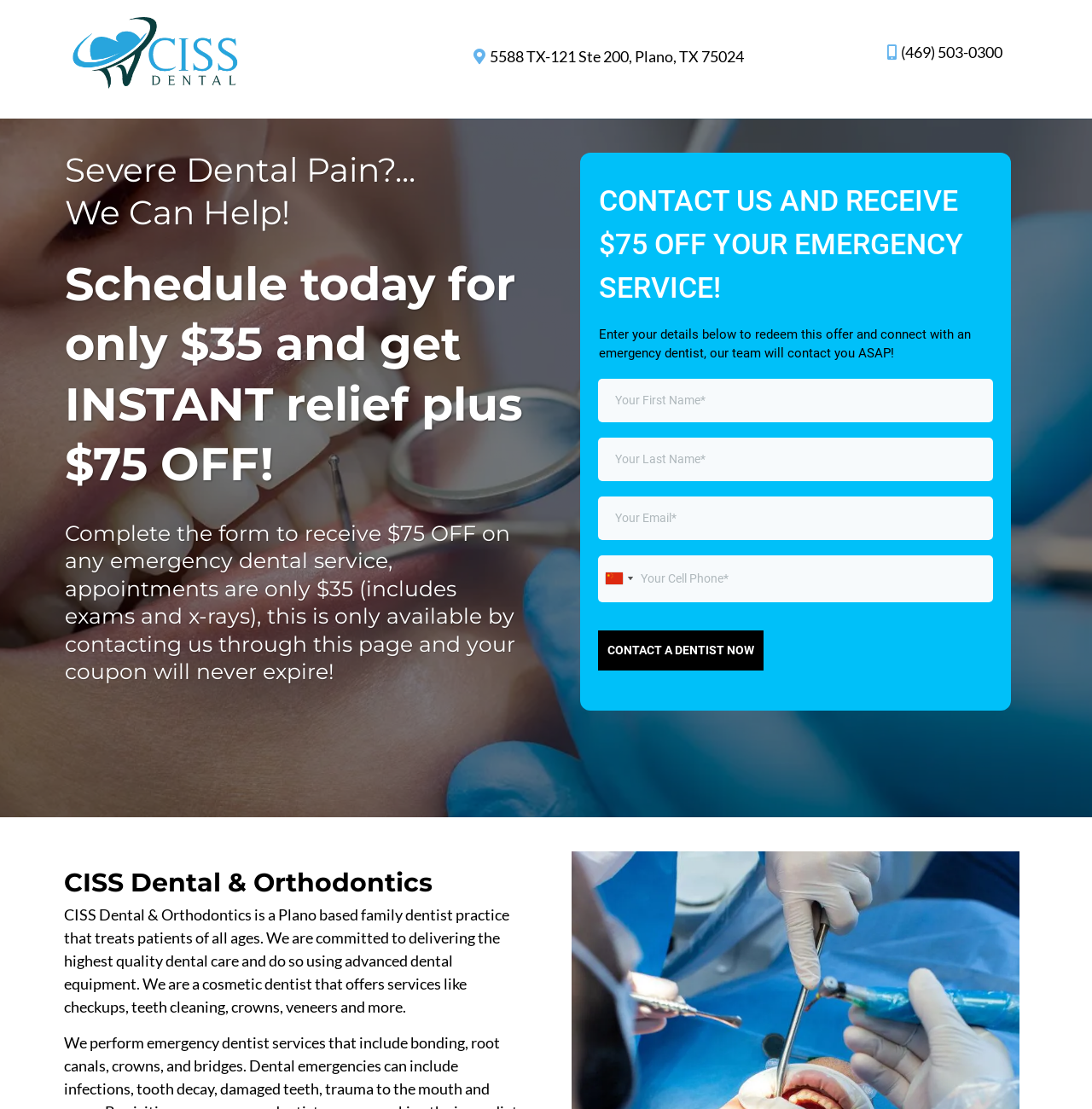Identify the bounding box coordinates of the element that should be clicked to fulfill this task: "Click the link to CISS Dental & Orthodontics website". The coordinates should be provided as four float numbers between 0 and 1, i.e., [left, top, right, bottom].

[0.066, 0.015, 0.36, 0.08]